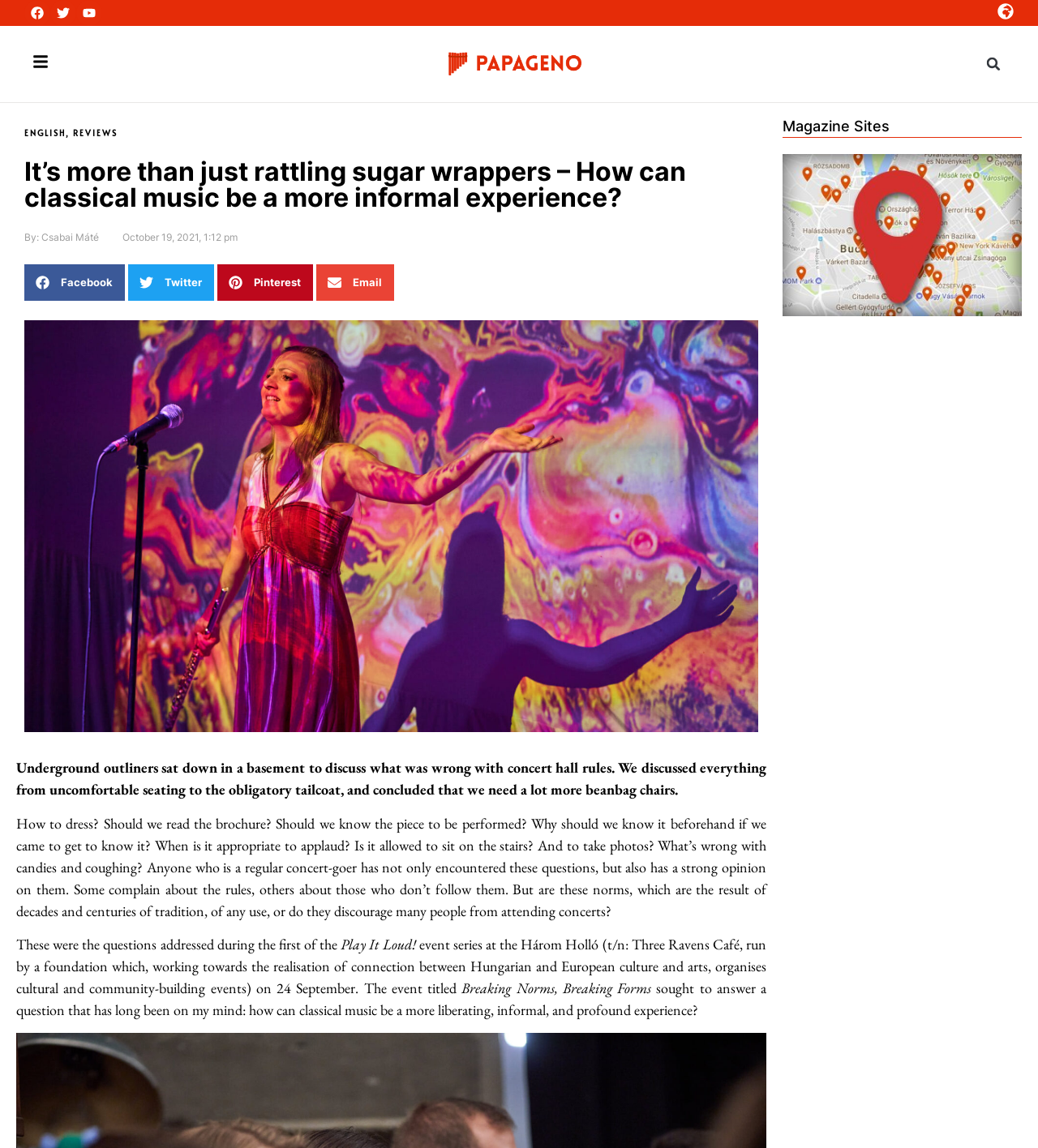What is the name of the event series mentioned in the article?
Carefully examine the image and provide a detailed answer to the question.

The article mentions an event series called 'Play It Loud!' which was held at the Három Holló (Three Ravens Café) on 24 September, and the event titled 'Breaking Norms, Breaking Forms' was part of this series.